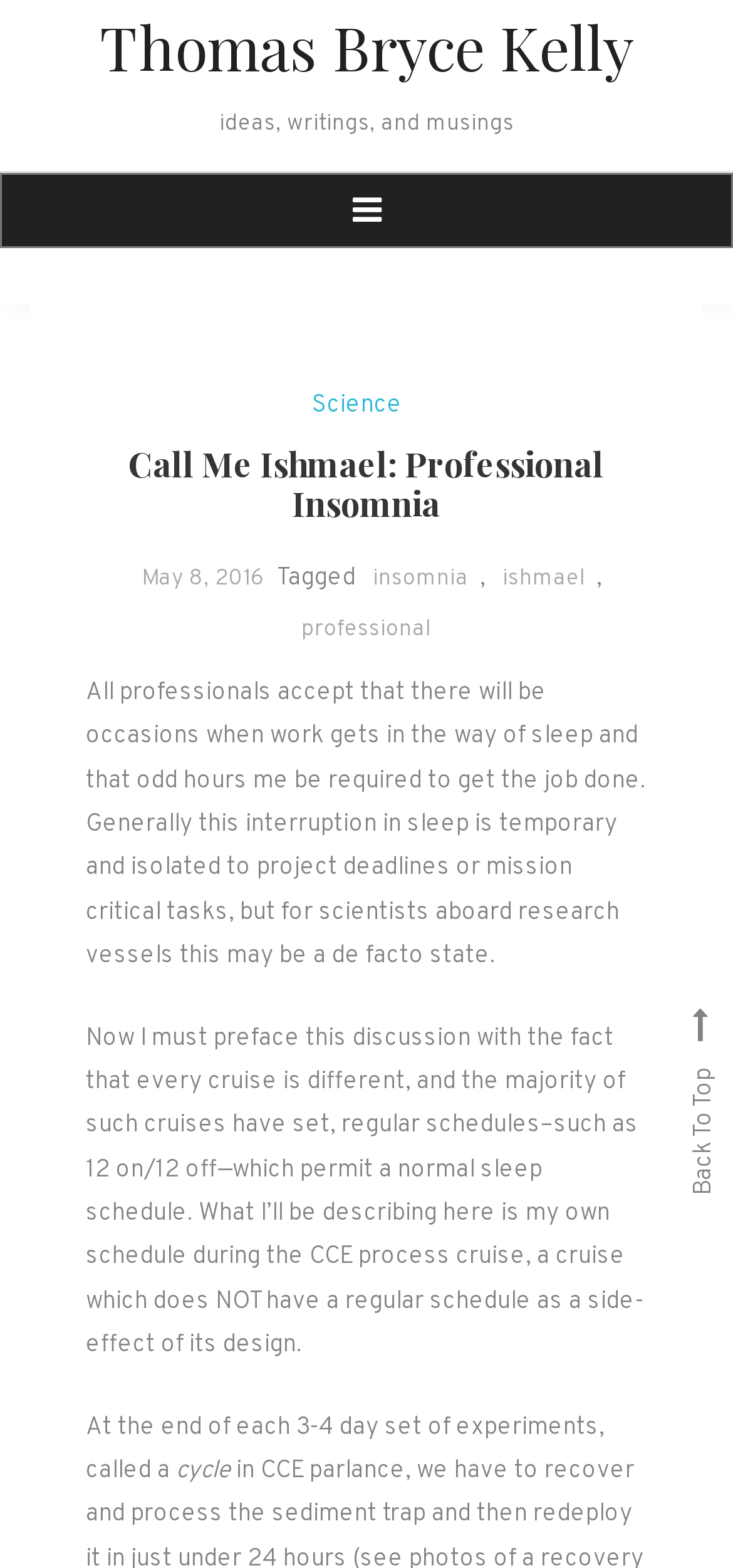Use a single word or phrase to answer the question: What is the date of the article?

May 8, 2016